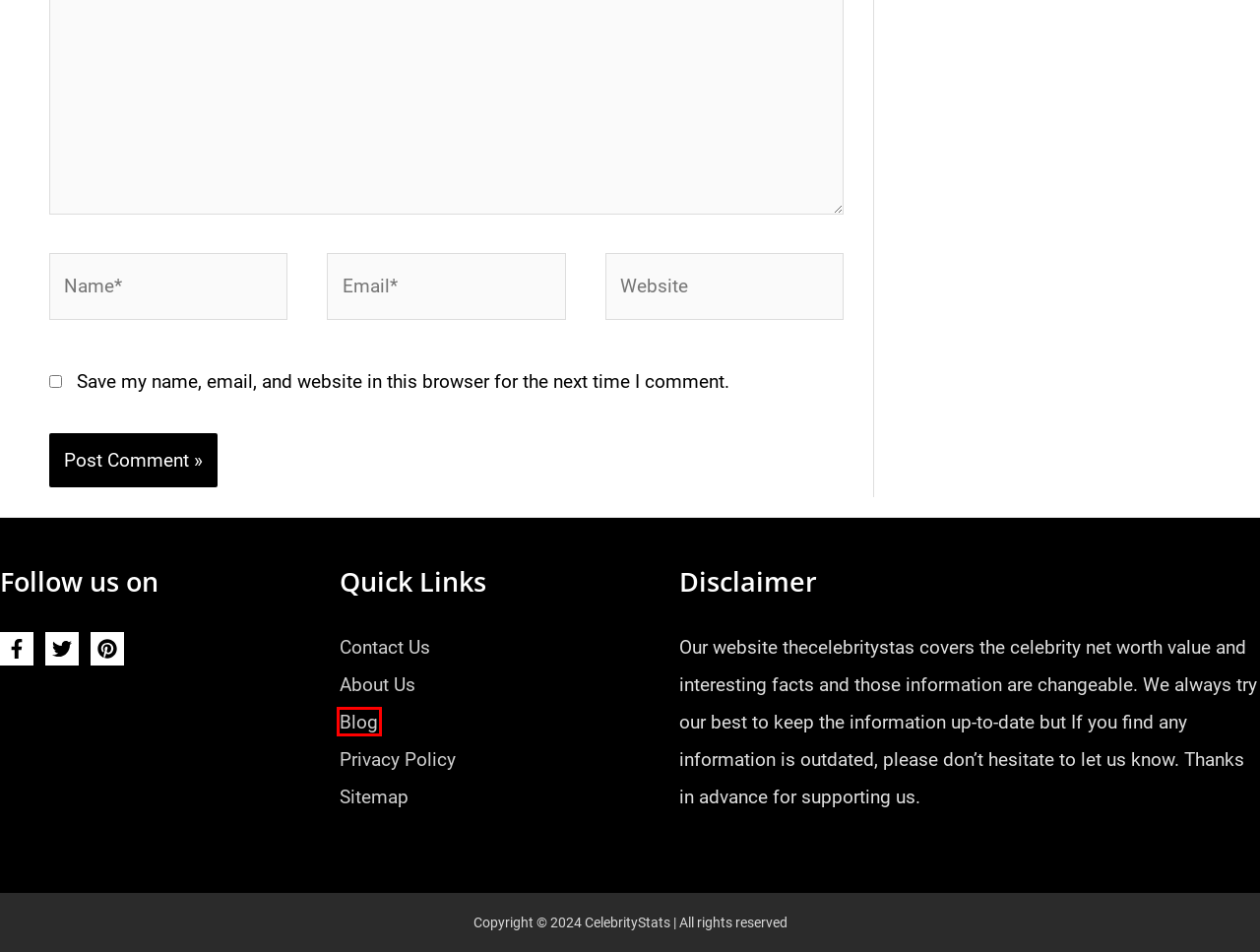You have a screenshot of a webpage with a red bounding box around an element. Choose the best matching webpage description that would appear after clicking the highlighted element. Here are the candidates:
A. BMF: Black Mafia Family (TV Series 2021– ) - IMDb
B. Net Worth Archives - CelebrityStats
C. Blog Archives - CelebrityStats
D. Celebrity Net Worth, Lifestyle and Interesting Facts - CelebrityStats
E. Privacy Policy - CelebrityStats
F. About Us
G. Marc Lupo, Author at CelebrityStats
H. Contact Us - CelebrityStats

C